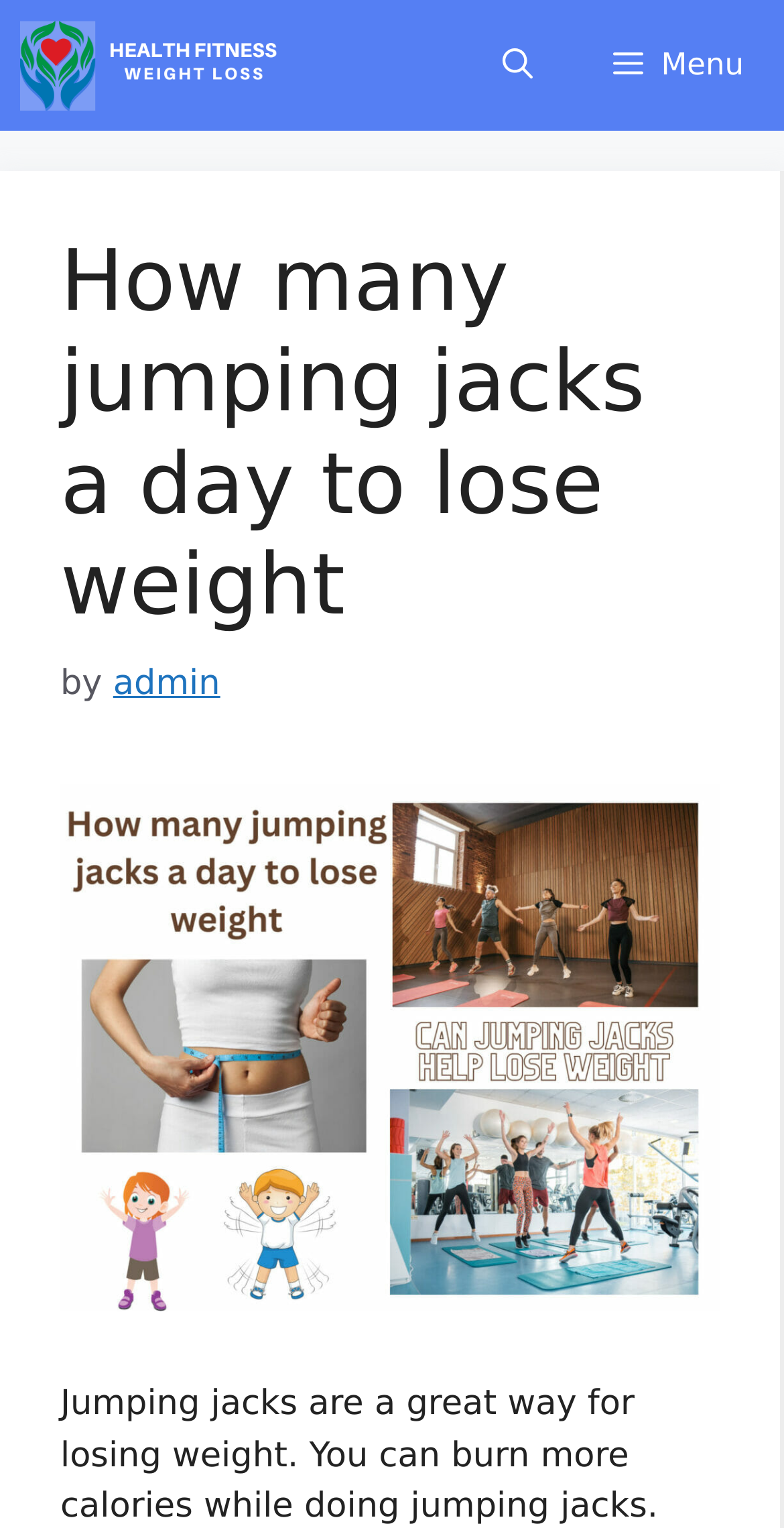Extract the bounding box coordinates for the described element: "aria-label="Open Search Bar"". The coordinates should be represented as four float numbers between 0 and 1: [left, top, right, bottom].

[0.589, 0.0, 0.73, 0.086]